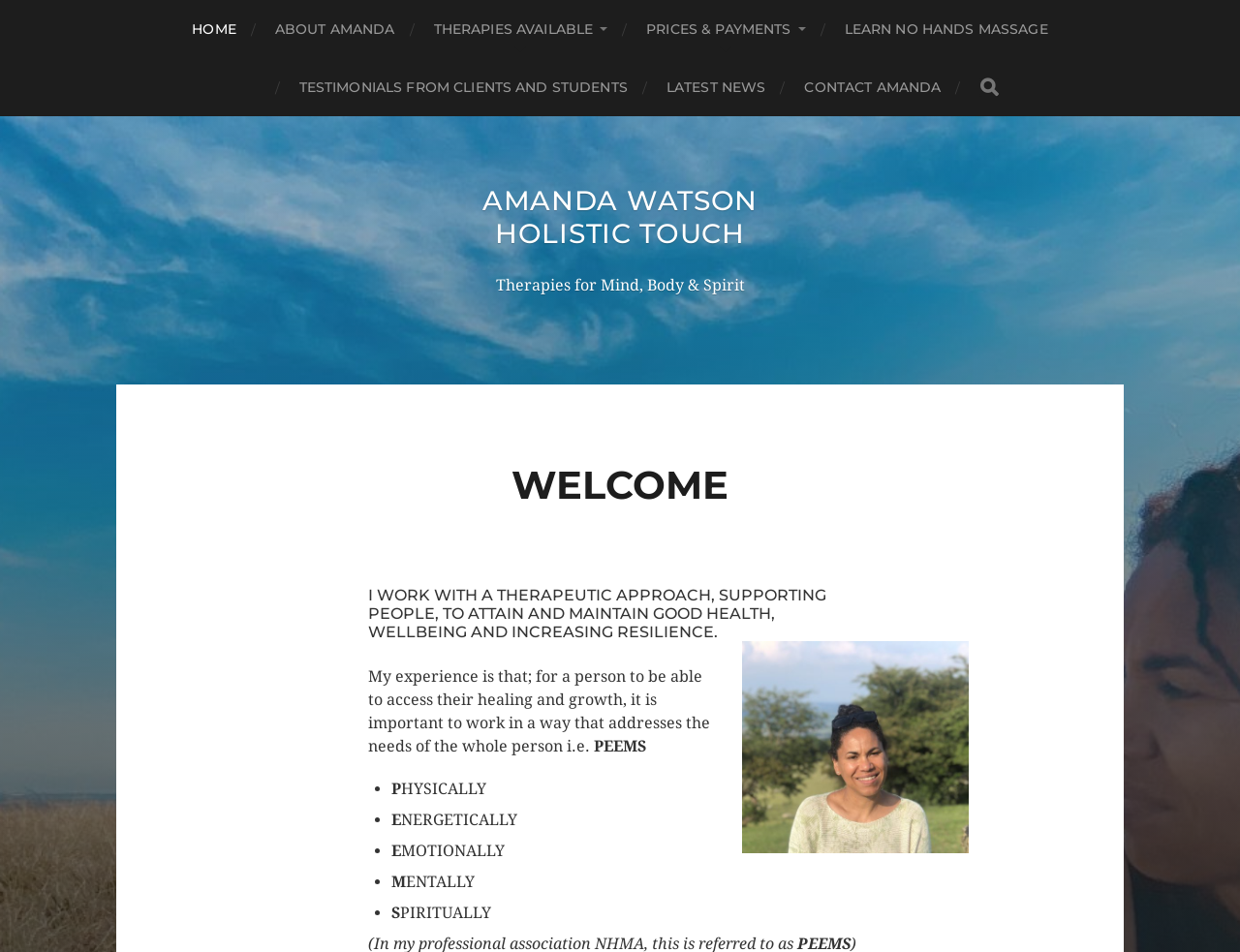Respond with a single word or phrase for the following question: 
What is the purpose of Amanda's work?

Good health and wellbeing